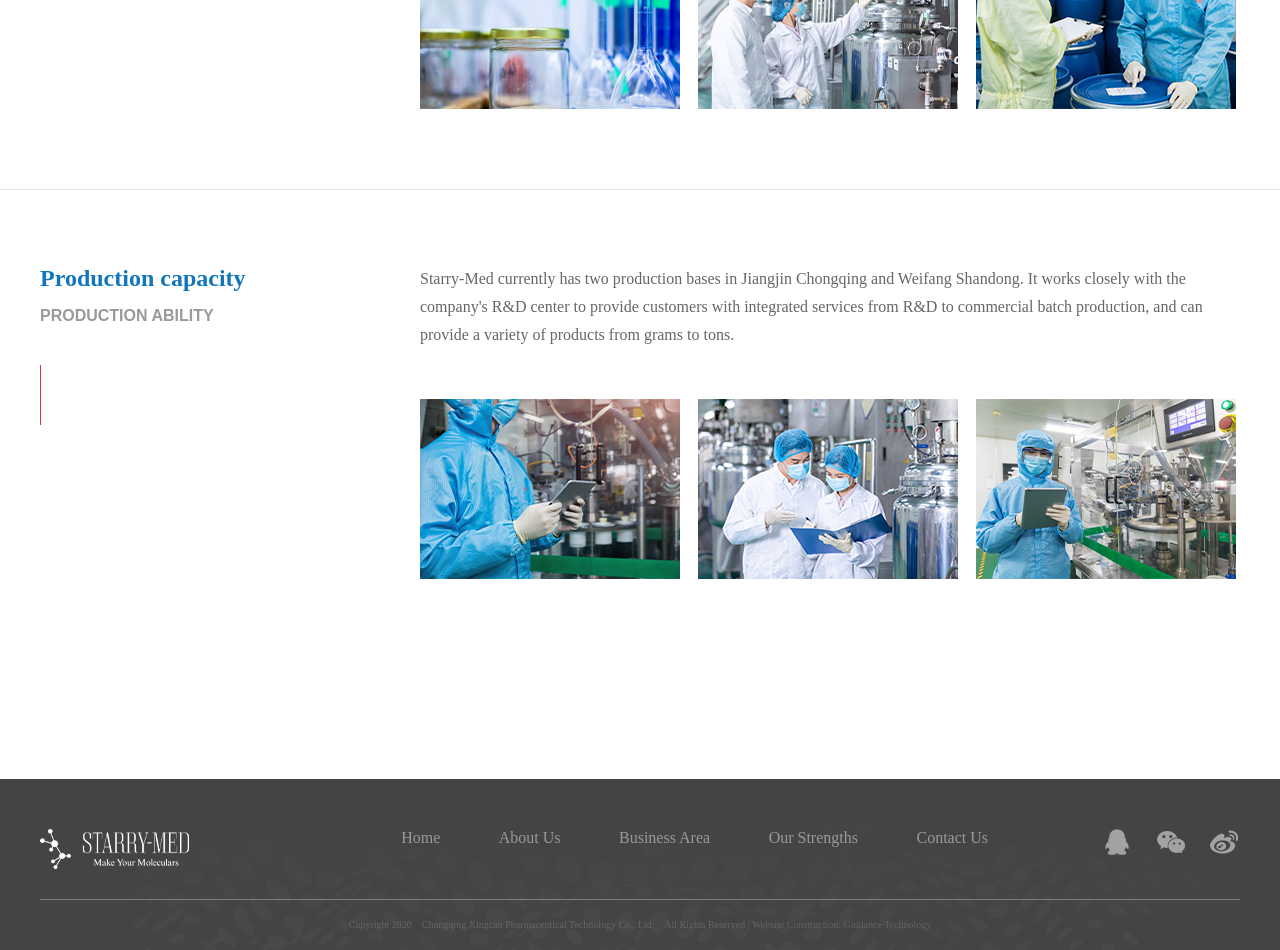Give a concise answer of one word or phrase to the question: 
Who constructed the website?

Guidance Technology